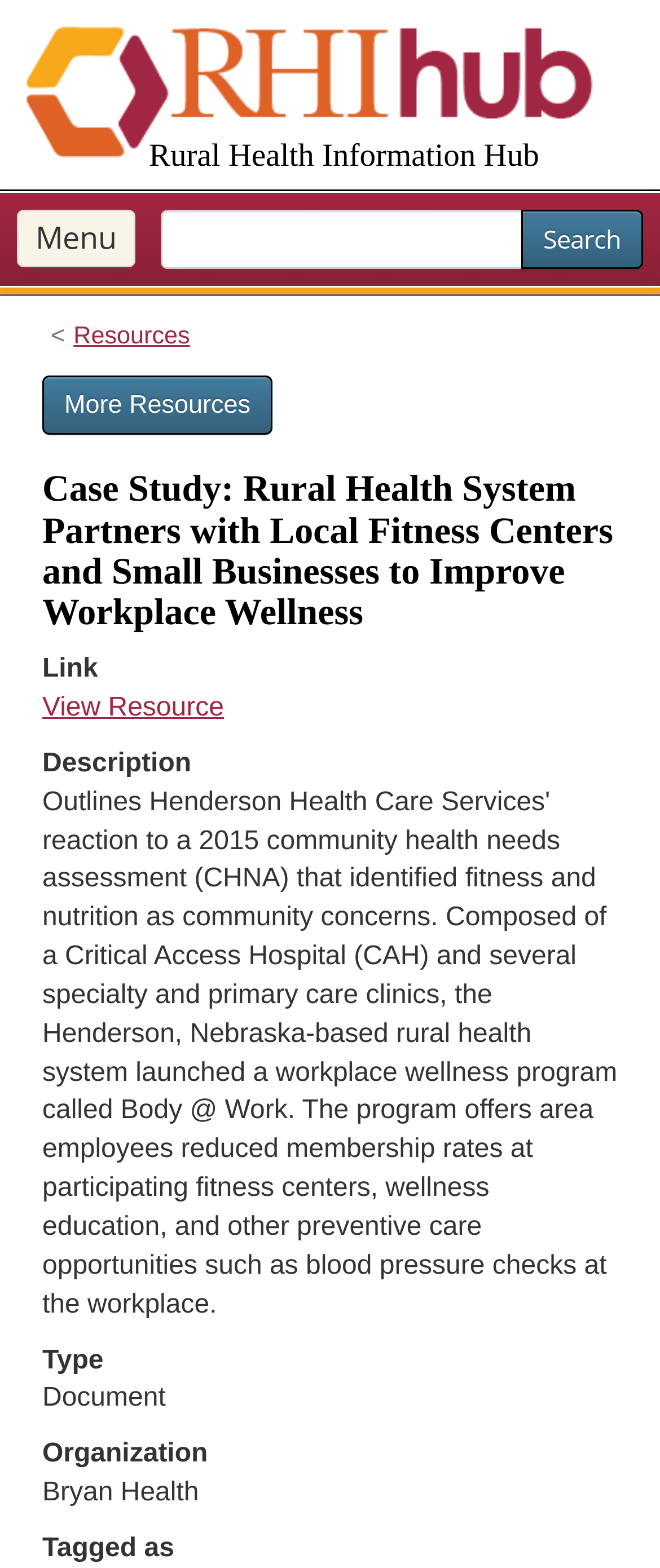What is the type of resource?
Please provide a full and detailed response to the question.

I found the answer by looking at the 'Type' section, where it says 'Document'.